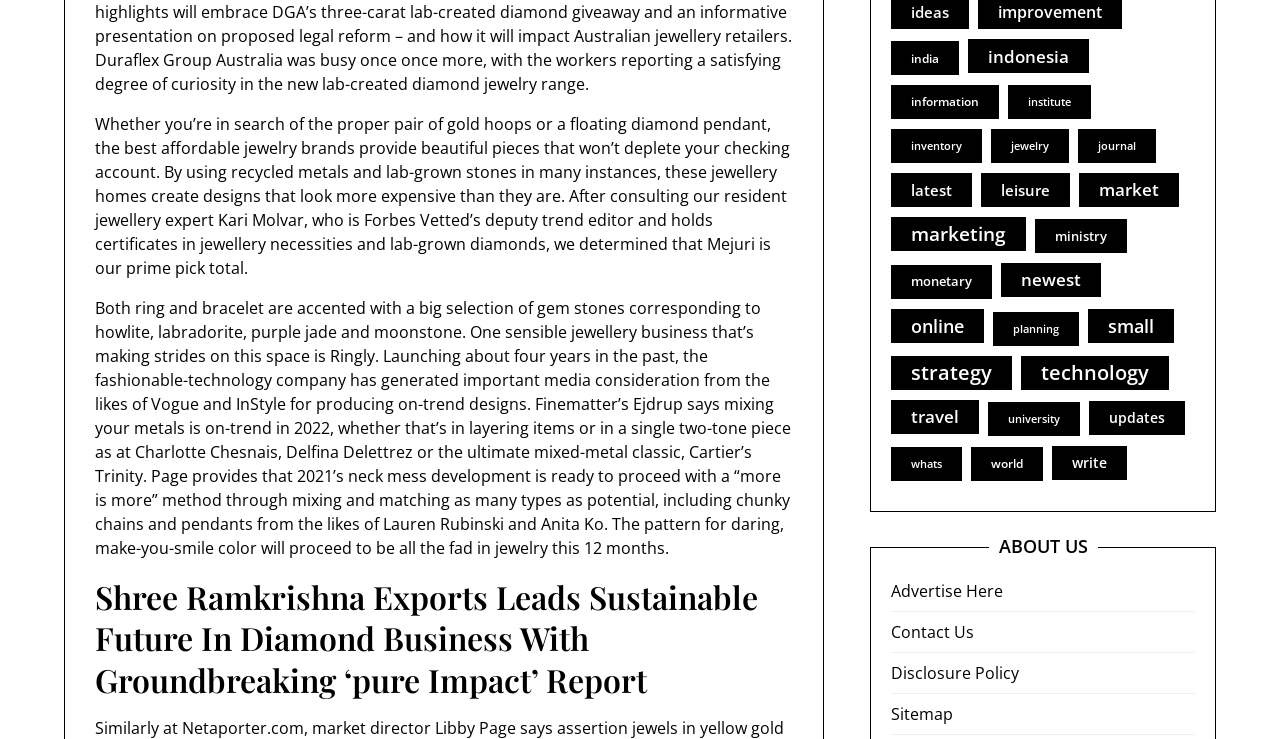Look at the image and give a detailed response to the following question: What is the topic of the first paragraph?

The first paragraph discusses affordable jewelry brands that use recycled metals and lab-grown stones to create beautiful pieces at an affordable price. Therefore, the topic of the first paragraph is jewelry.